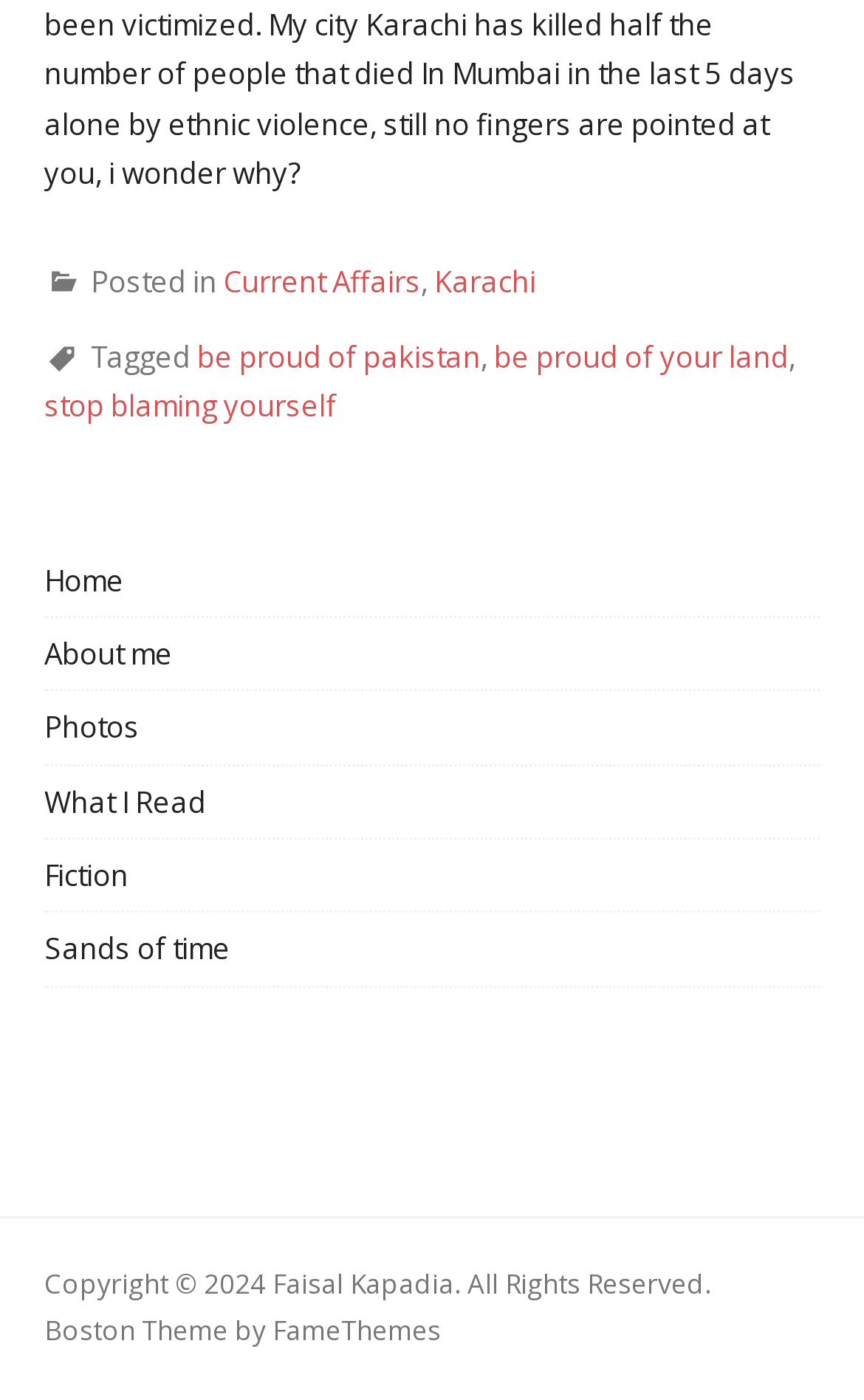How many links are in the footer?
Using the image as a reference, answer the question in detail.

I counted the number of links in the footer section, which includes 'Current Affairs', 'Karachi', 'be proud of pakistan', 'be proud of your land', 'stop blaming yourself', and found a total of 7 links.